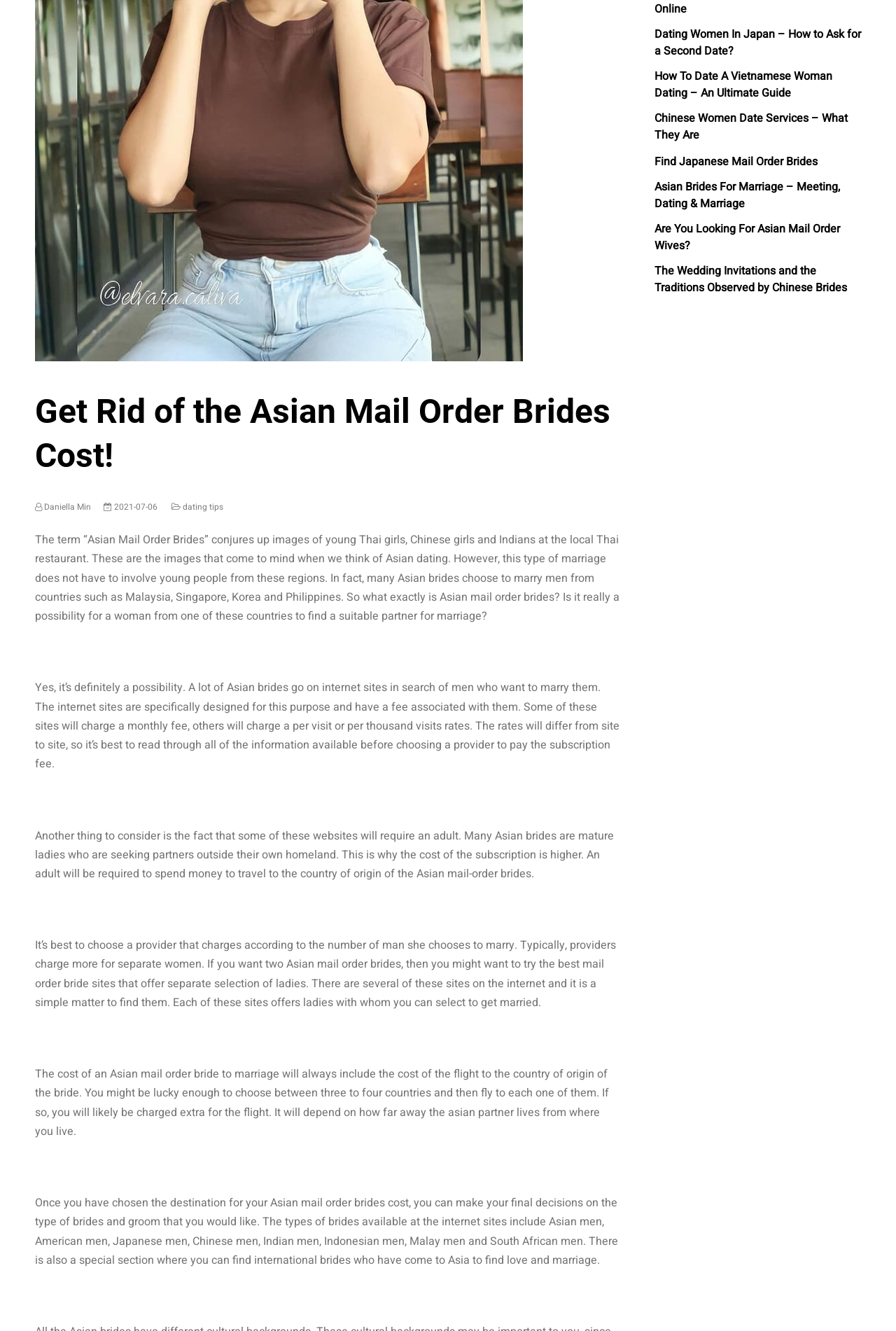Provide the bounding box for the UI element matching this description: "dating tips".

[0.204, 0.376, 0.249, 0.386]